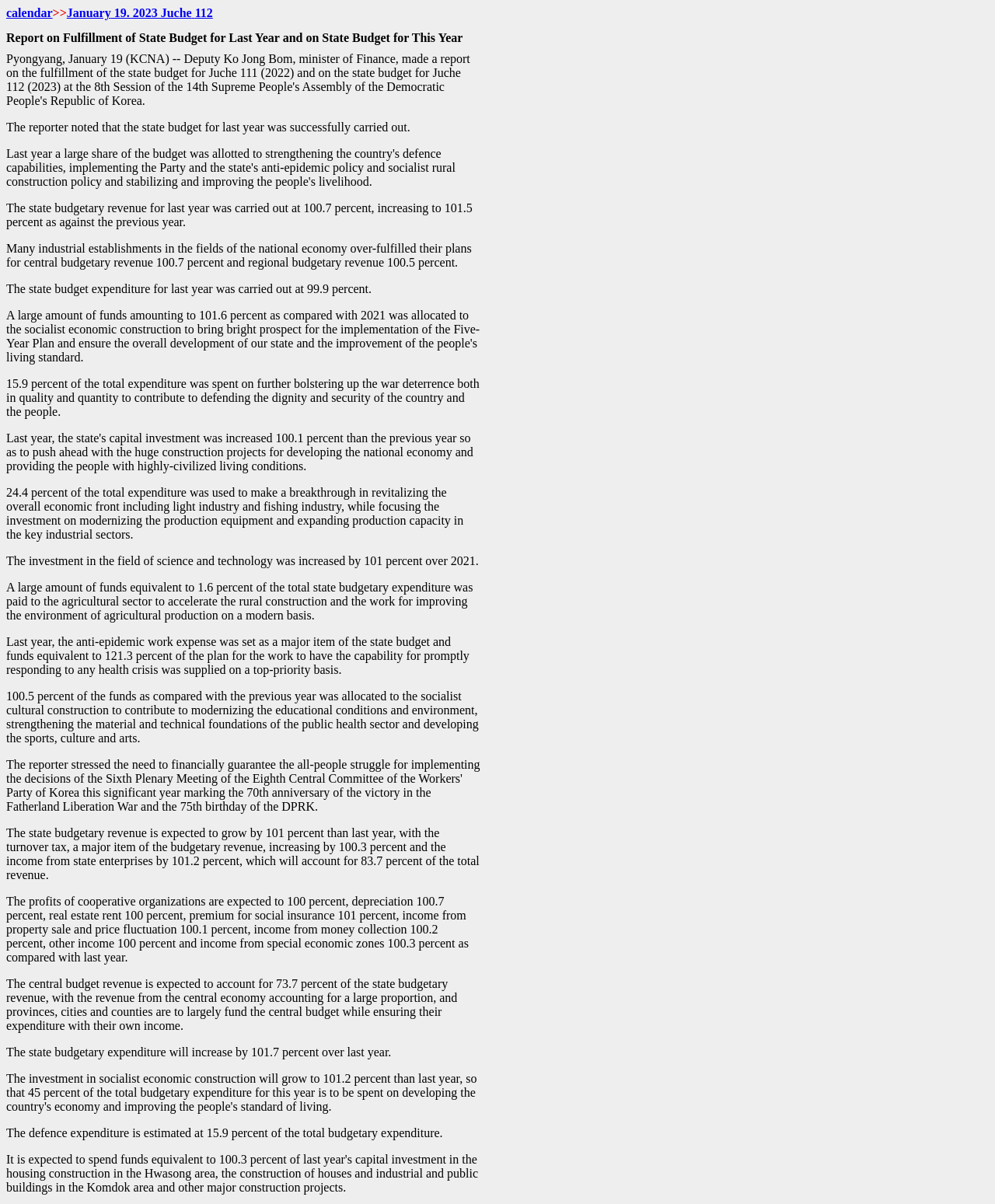What is the expected growth rate of the state budgetary revenue?
Using the screenshot, give a one-word or short phrase answer.

101 percent